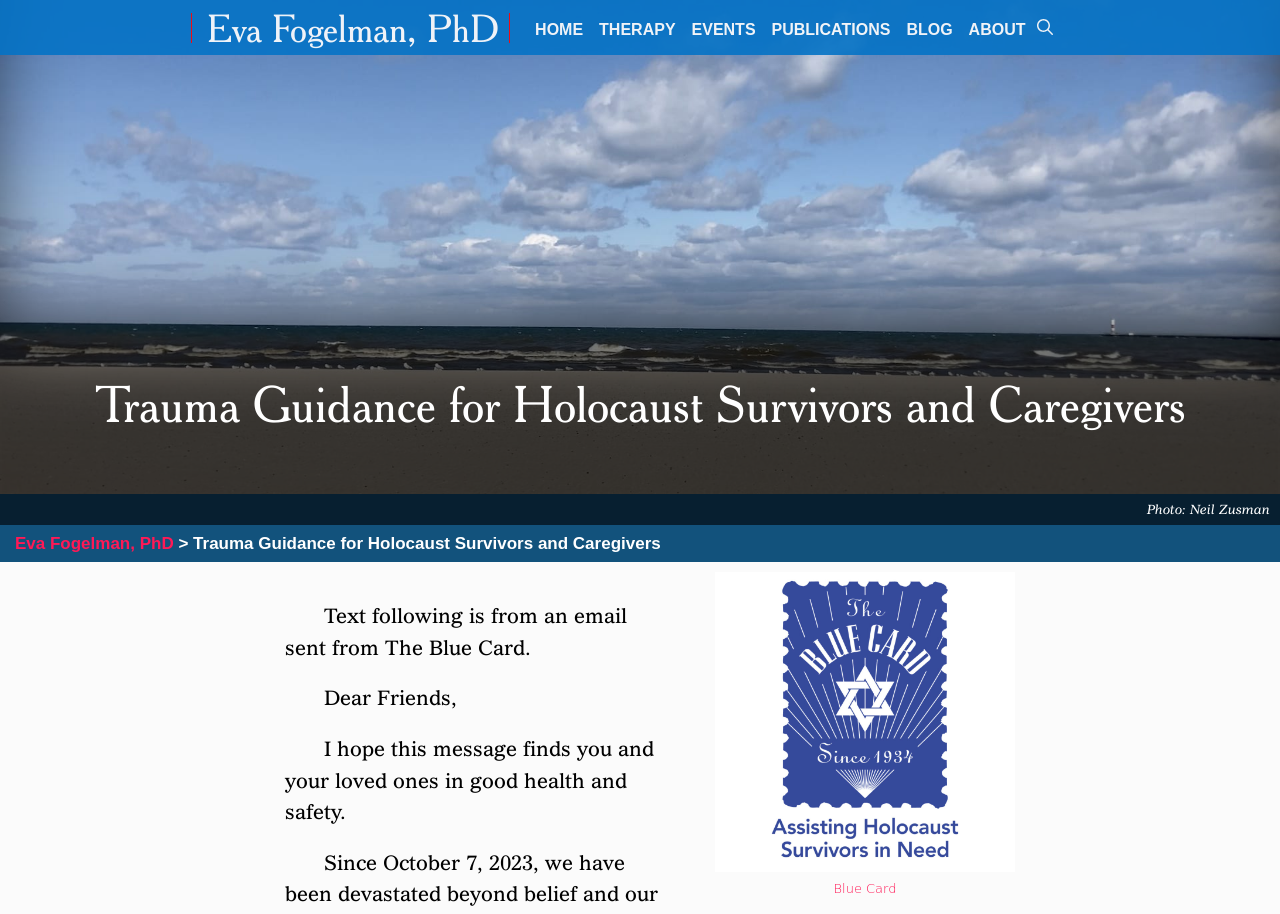Can you determine the bounding box coordinates of the area that needs to be clicked to fulfill the following instruction: "Get more information about Cenzo Pharma Test P 100"?

None